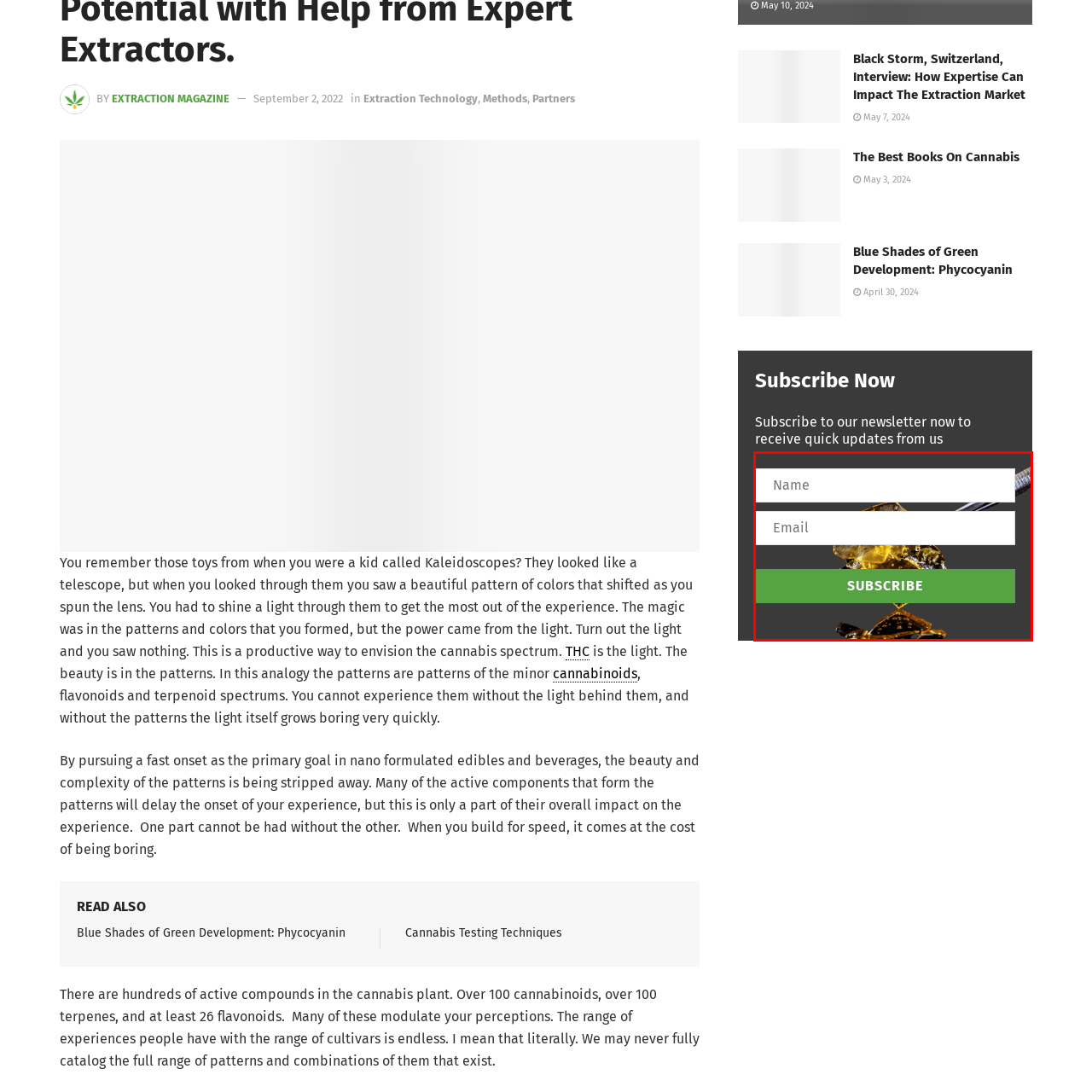Describe meticulously the scene encapsulated by the red boundary in the image.

The image features a sleek and modern subscription form overlaying a visually striking background that showcases a golden, translucent cannabis extract. This extract glistens under a subtle light, highlighting its rich color and texture, suggesting purity and quality. Above the extract, there are input fields labeled "Name" and "Email," inviting users to subscribe to updates. Below these fields, a prominent green button boldly displays the word "SUBSCRIBE," encouraging visitors to engage and stay informed about the latest content. The overall design conveys a sense of professionalism and appeal, effectively targeted at cannabis enthusiasts and industry professionals alike.